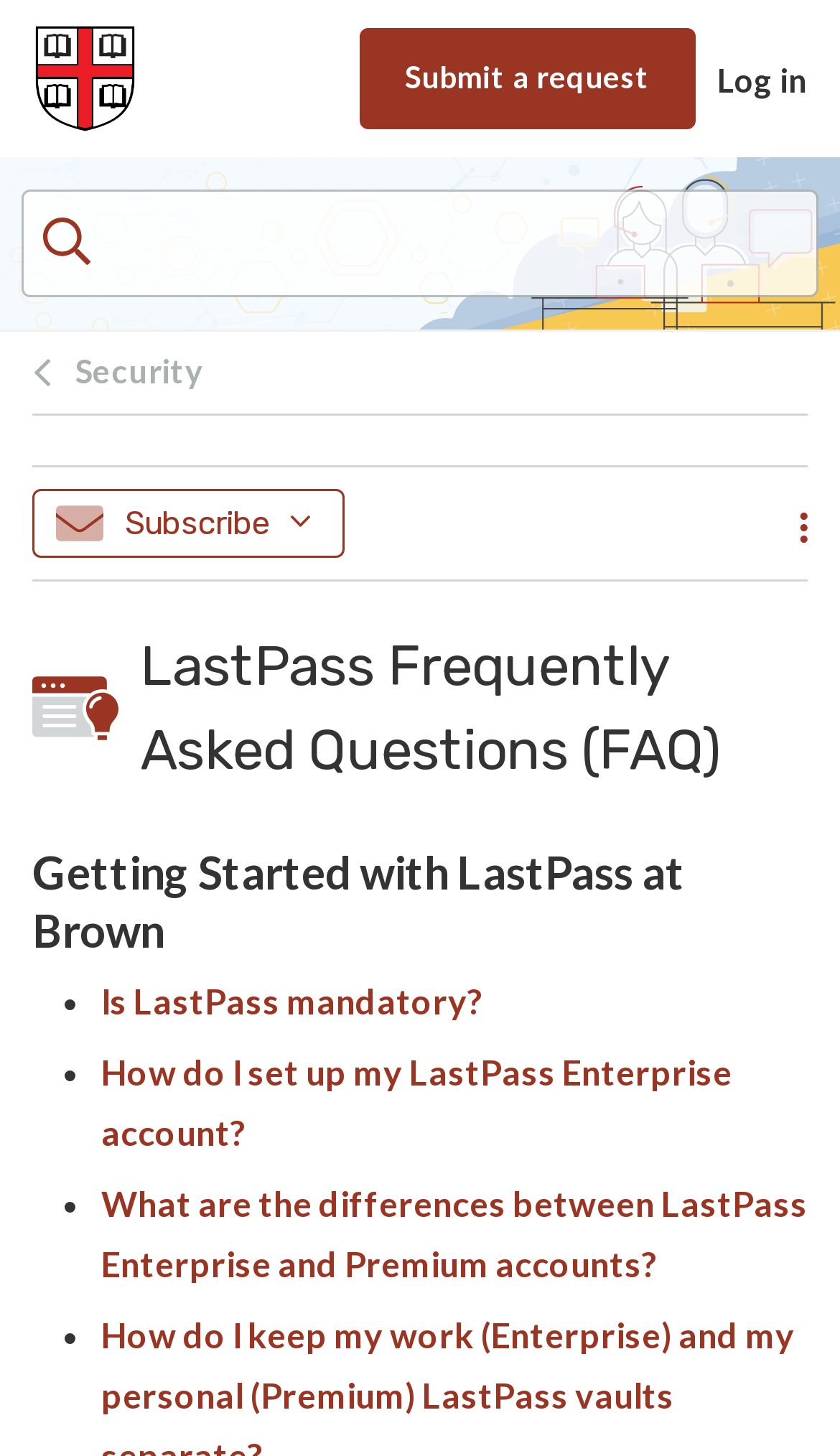Locate the bounding box coordinates of the element to click to perform the following action: 'Click on the company logo to go to the homepage'. The coordinates should be given as four float values between 0 and 1, in the form of [left, top, right, bottom].

None